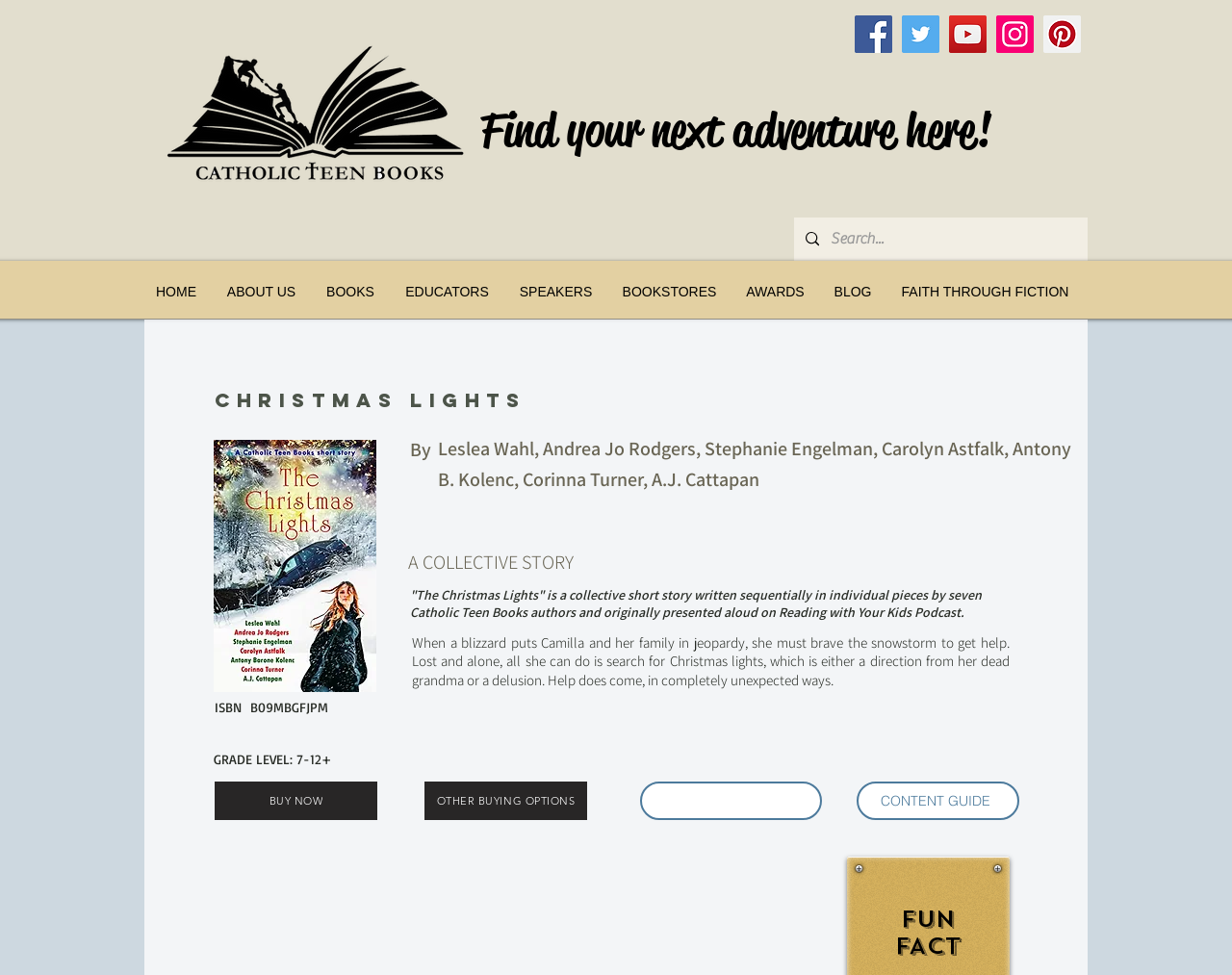What is the ISBN of the book?
Observe the image and answer the question with a one-word or short phrase response.

B09MBGFJPM